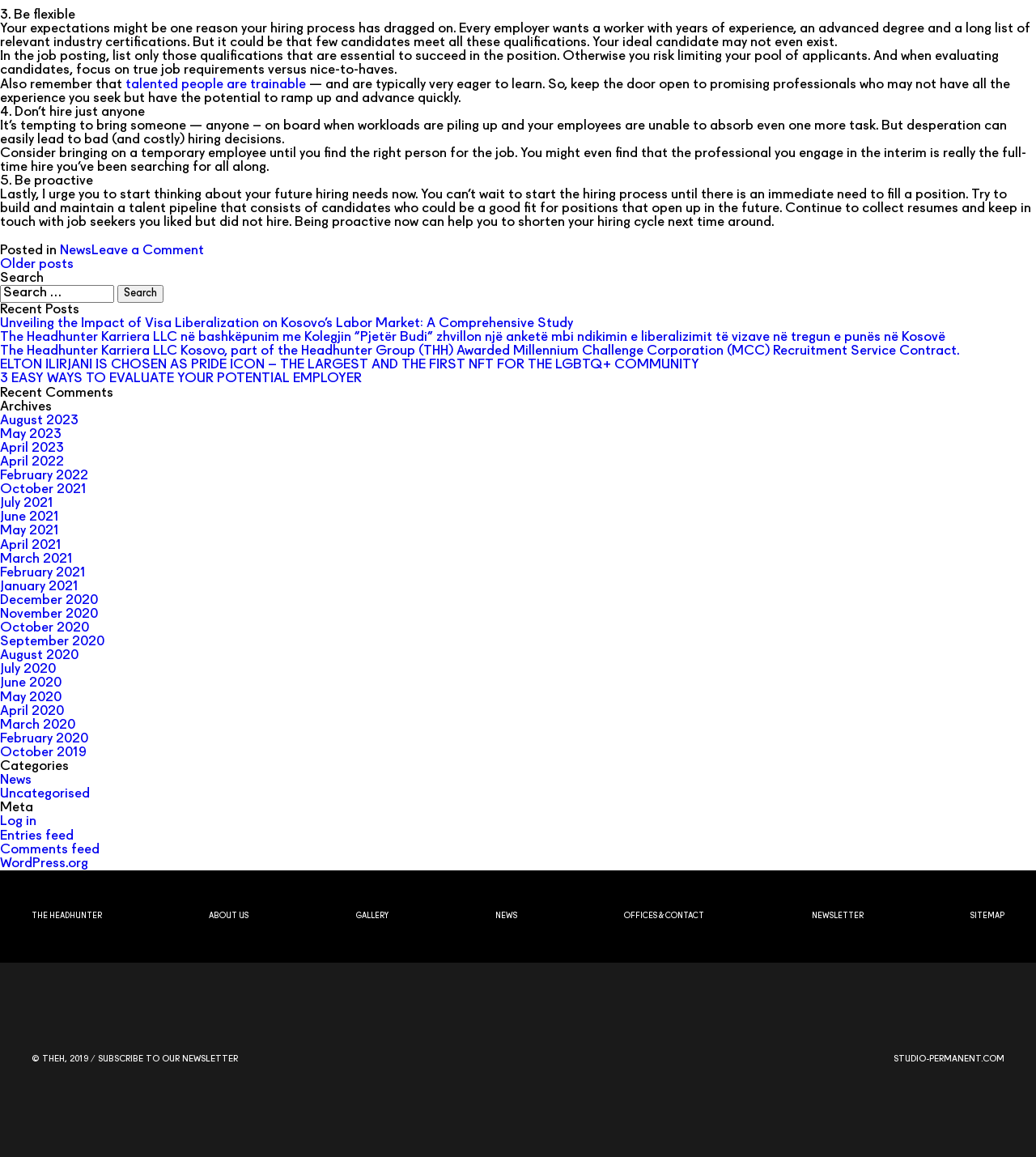Determine the bounding box for the UI element as described: "Uncategorised". The coordinates should be represented as four float numbers between 0 and 1, formatted as [left, top, right, bottom].

[0.0, 0.68, 0.087, 0.692]